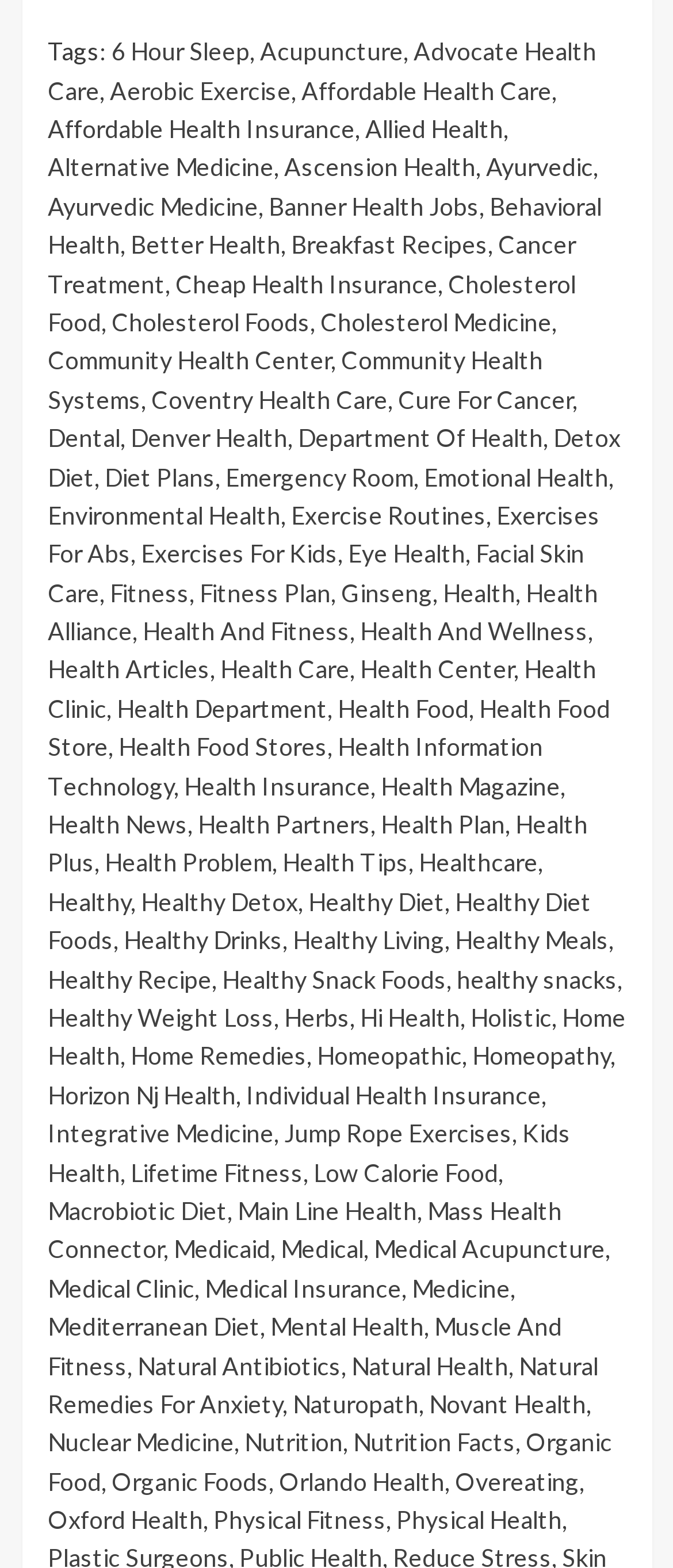Are there any tags related to exercise? Look at the image and give a one-word or short phrase answer.

Yes